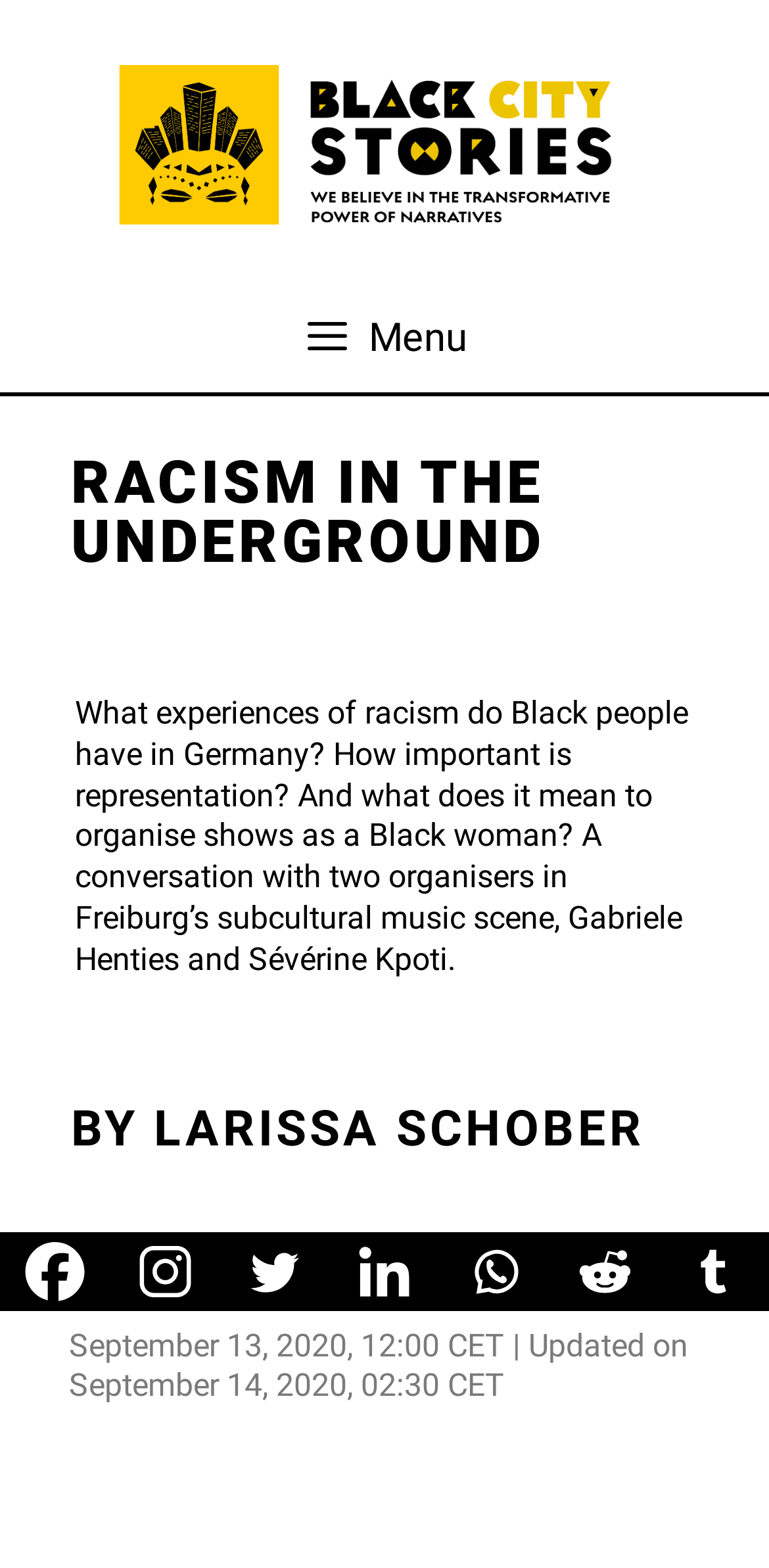What is the topic of the conversation in the article?
Kindly offer a detailed explanation using the data available in the image.

I inferred the topic of the conversation from the main title 'RACISM IN THE UNDERGROUND' and the description 'A conversation with two organisers in Freiburg’s subcultural music scene, Gabriele Henties and Sévérine Kpoti.'